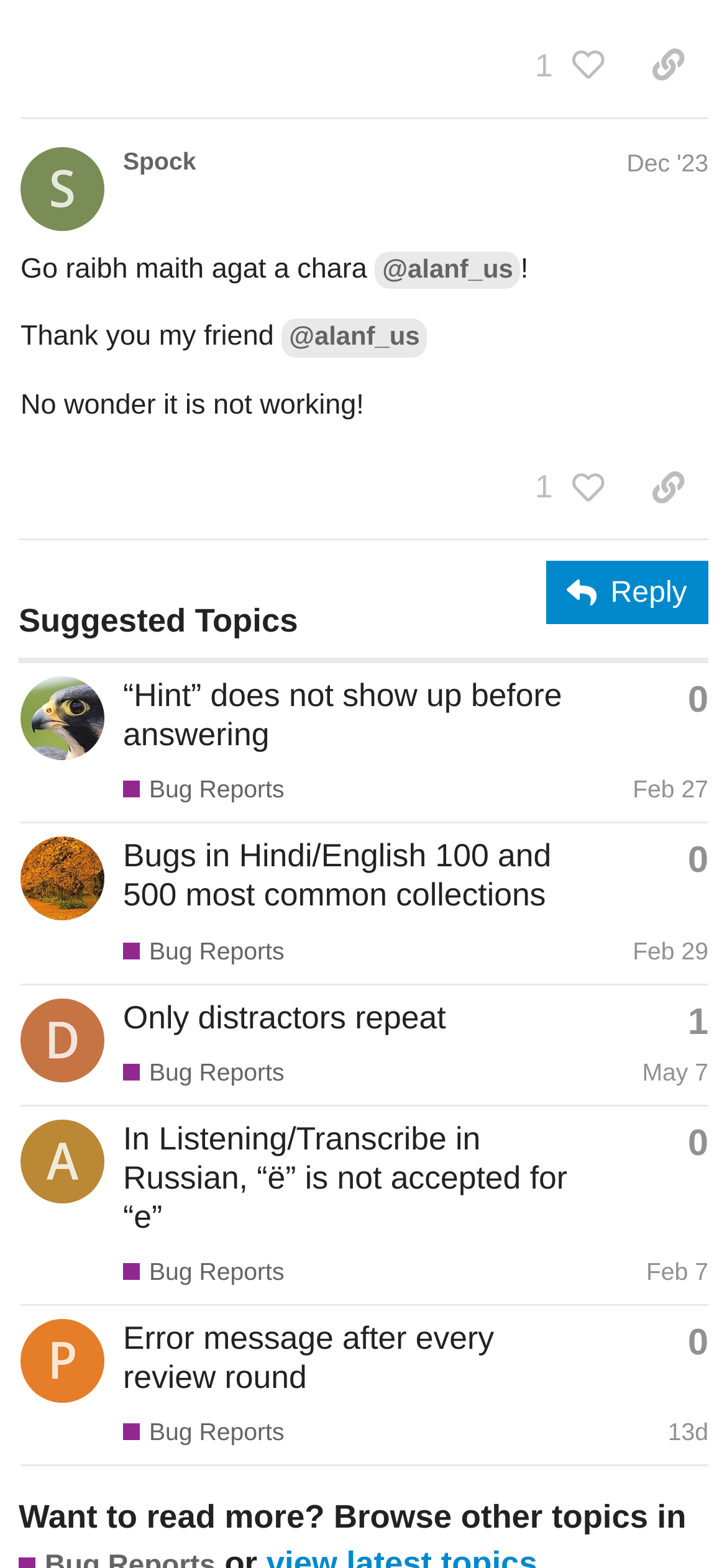Indicate the bounding box coordinates of the clickable region to achieve the following instruction: "Reply."

[0.751, 0.358, 0.974, 0.398]